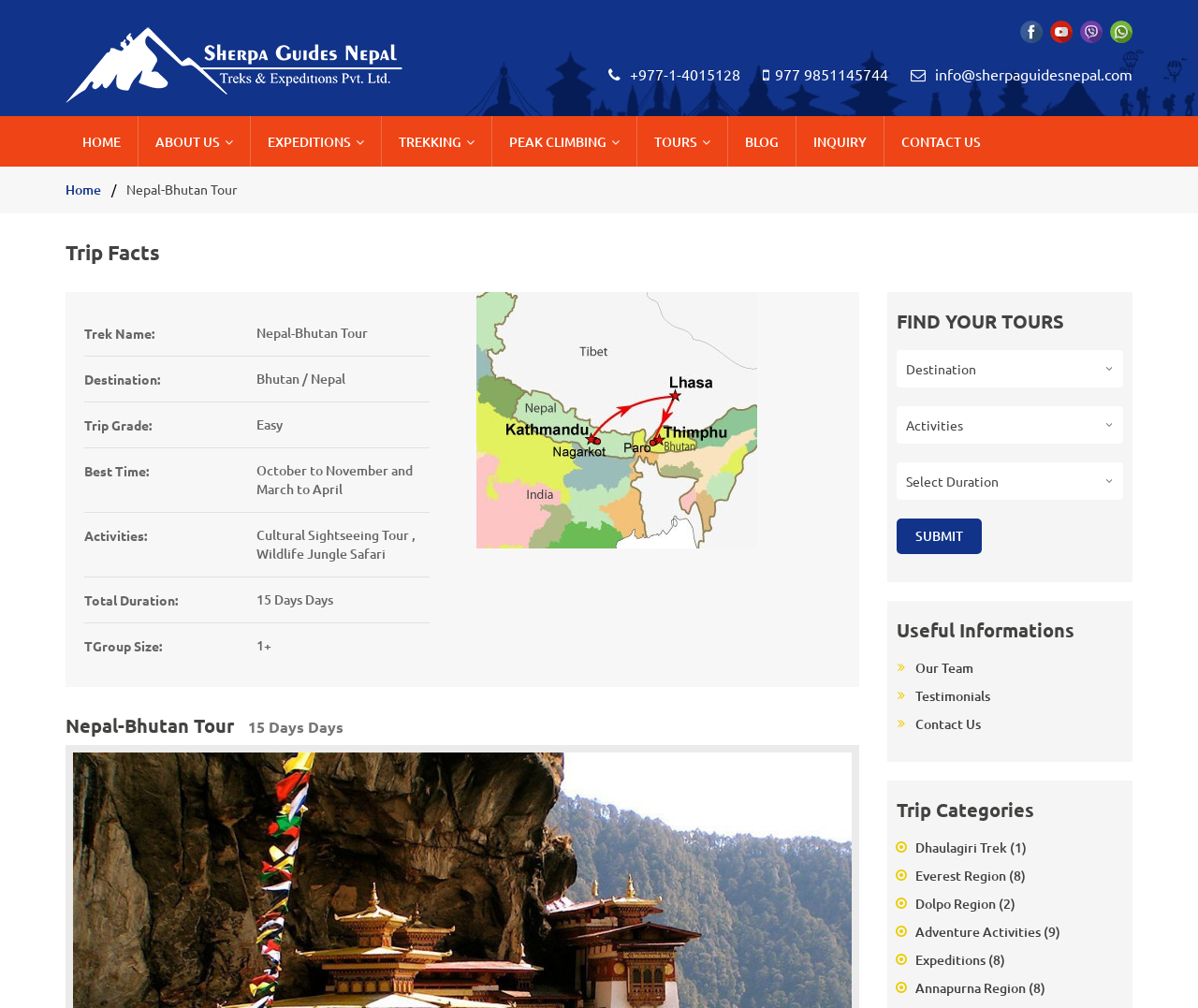Locate the UI element described by Annapurna Region (8) in the provided webpage screenshot. Return the bounding box coordinates in the format (top-left x, top-left y, bottom-right x, bottom-right y), ensuring all values are between 0 and 1.

[0.764, 0.971, 0.872, 0.989]